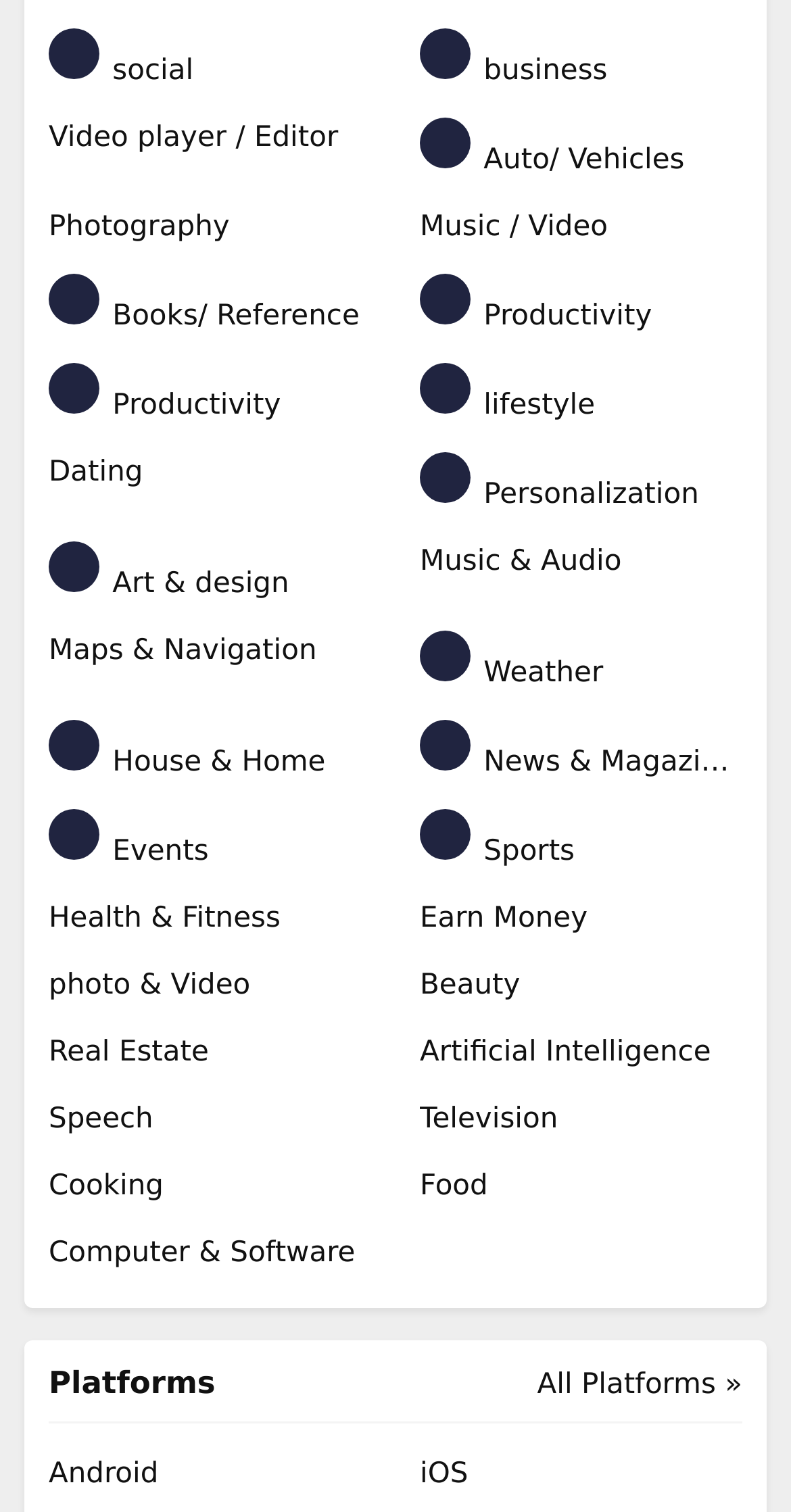Pinpoint the bounding box coordinates of the clickable area needed to execute the instruction: "View all platforms". The coordinates should be specified as four float numbers between 0 and 1, i.e., [left, top, right, bottom].

[0.679, 0.902, 0.938, 0.93]